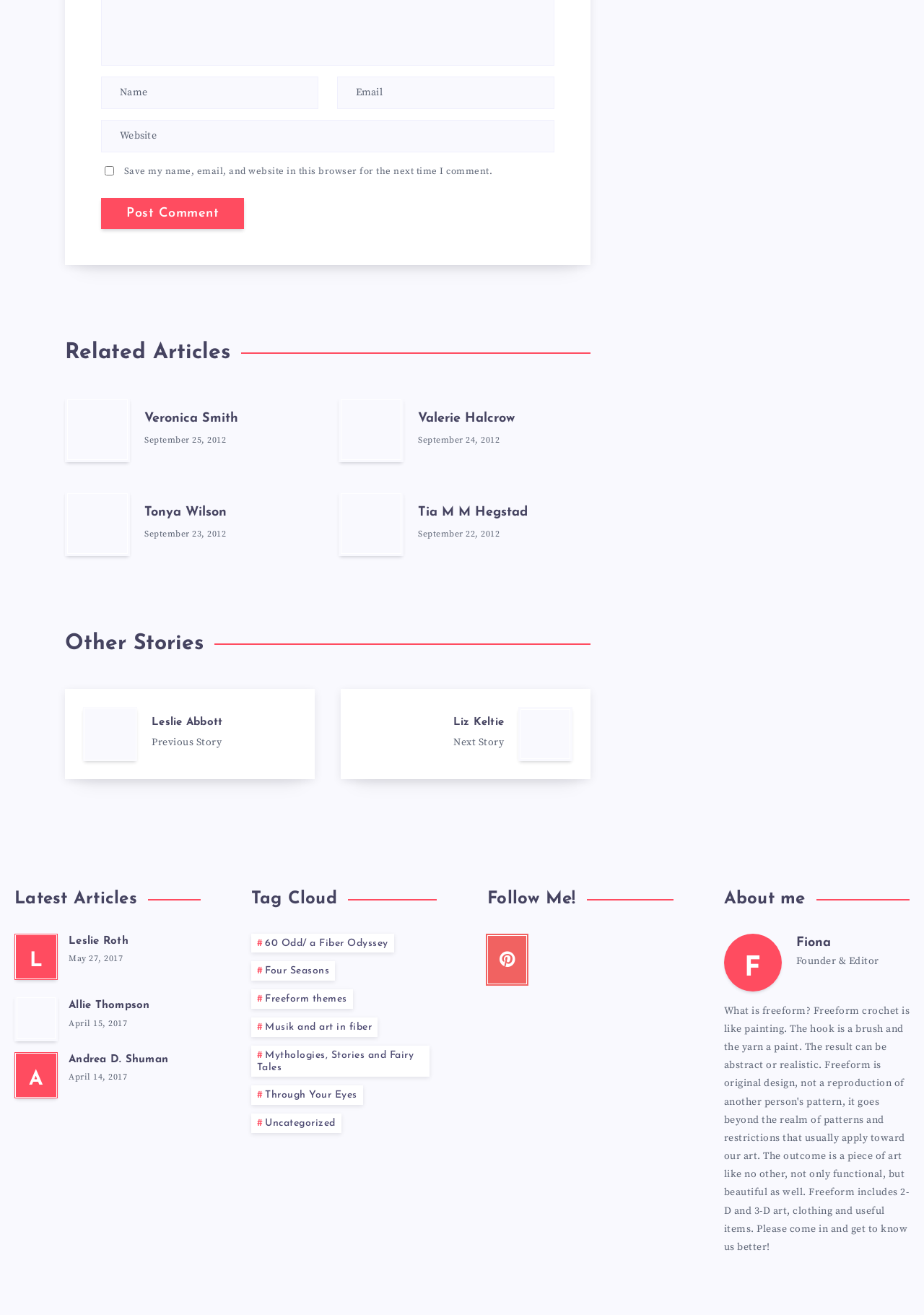Identify the bounding box coordinates for the region to click in order to carry out this instruction: "Read the latest article". Provide the coordinates using four float numbers between 0 and 1, formatted as [left, top, right, bottom].

[0.016, 0.71, 0.062, 0.745]